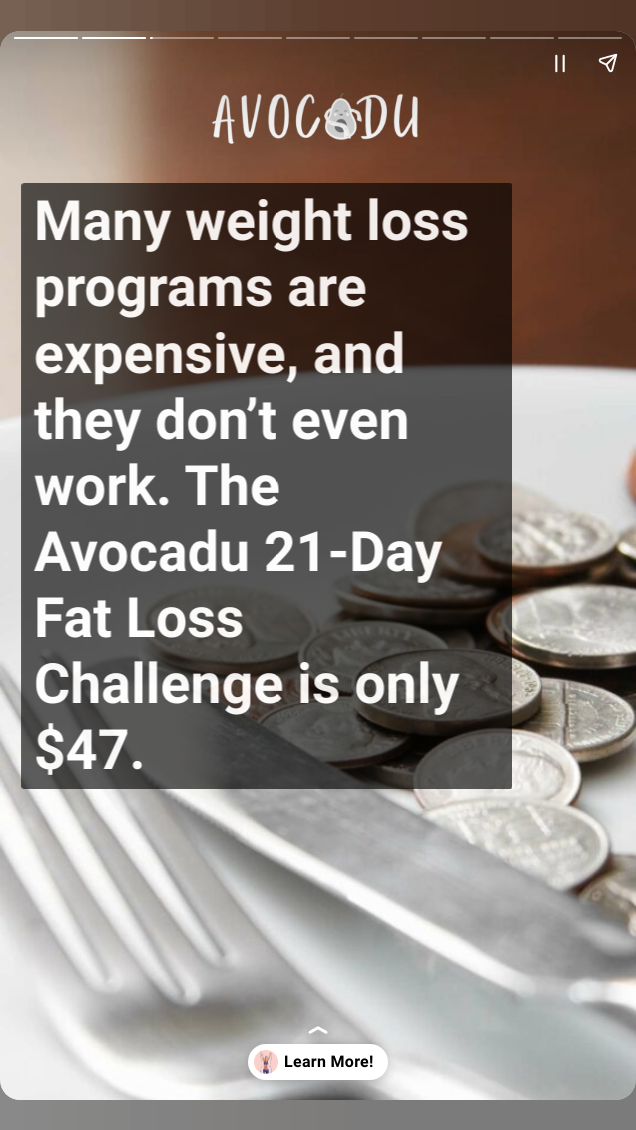What is the background image of the promotional material?
Utilize the image to construct a detailed and well-explained answer.

The background of the image features a blurred image of coins and cutlery, which creates a contrasting visual that emphasizes the theme of financial savings associated with the program.